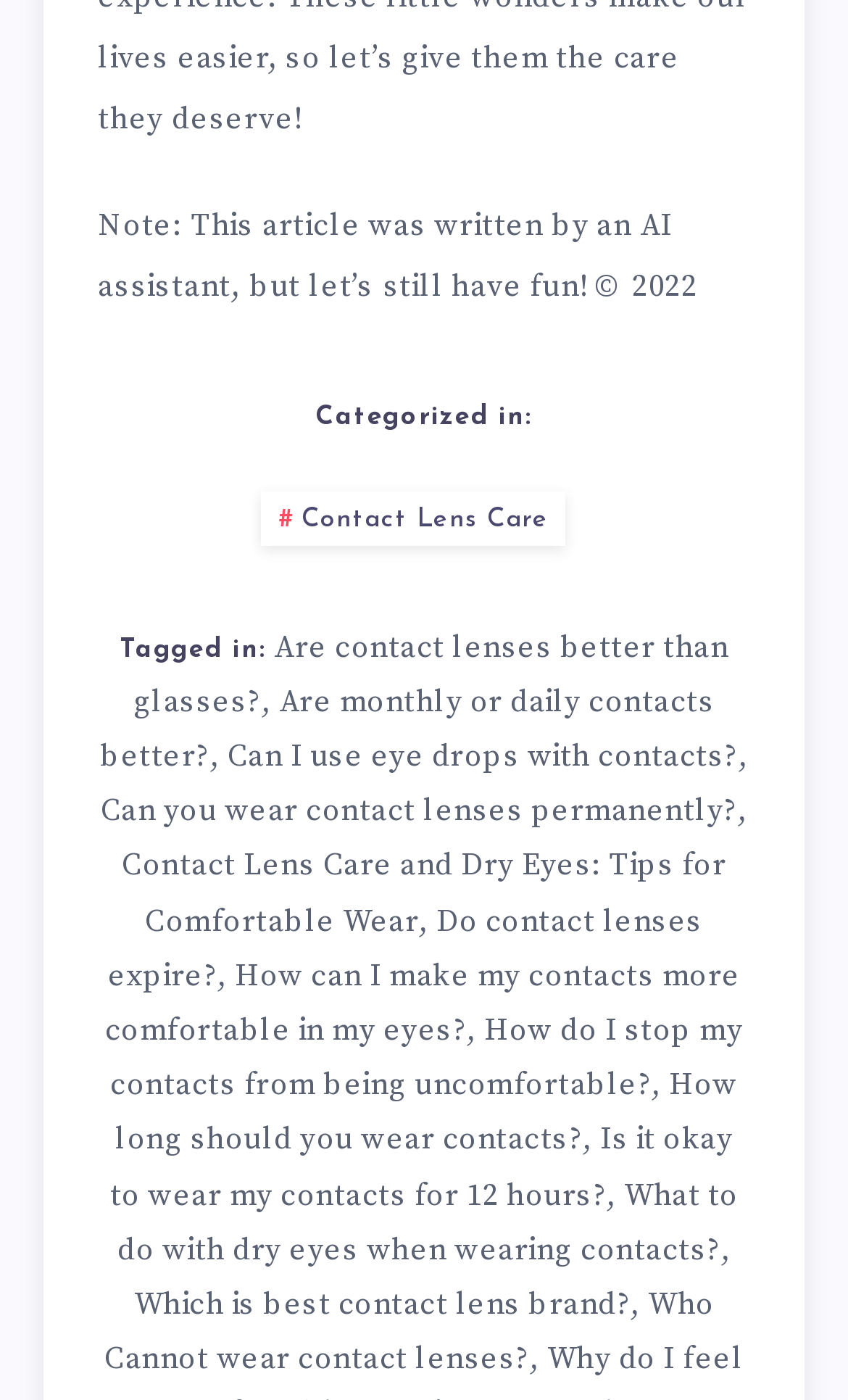Identify the bounding box coordinates of the specific part of the webpage to click to complete this instruction: "Check 'Which is best contact lens brand?'".

[0.158, 0.918, 0.744, 0.946]